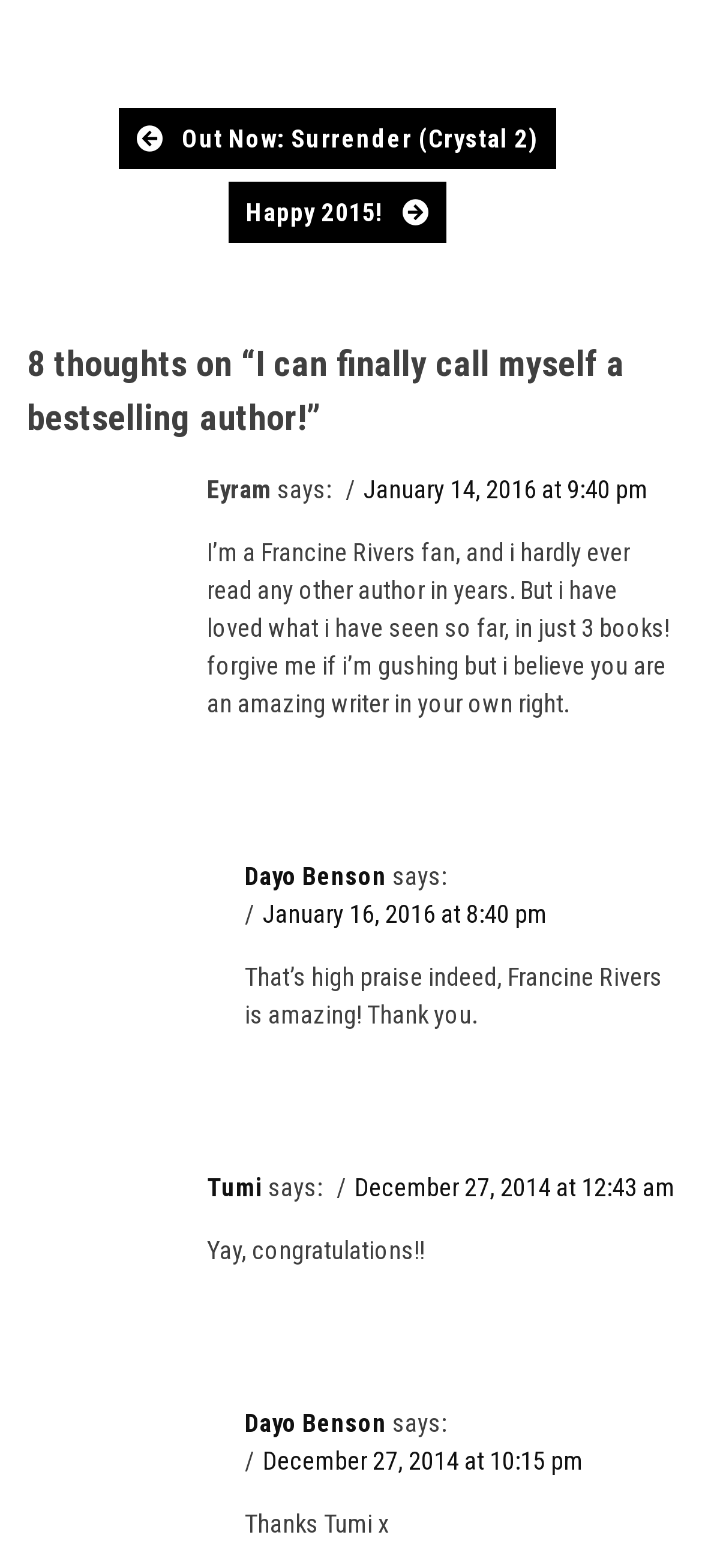Respond with a single word or phrase:
How many comments are there?

5